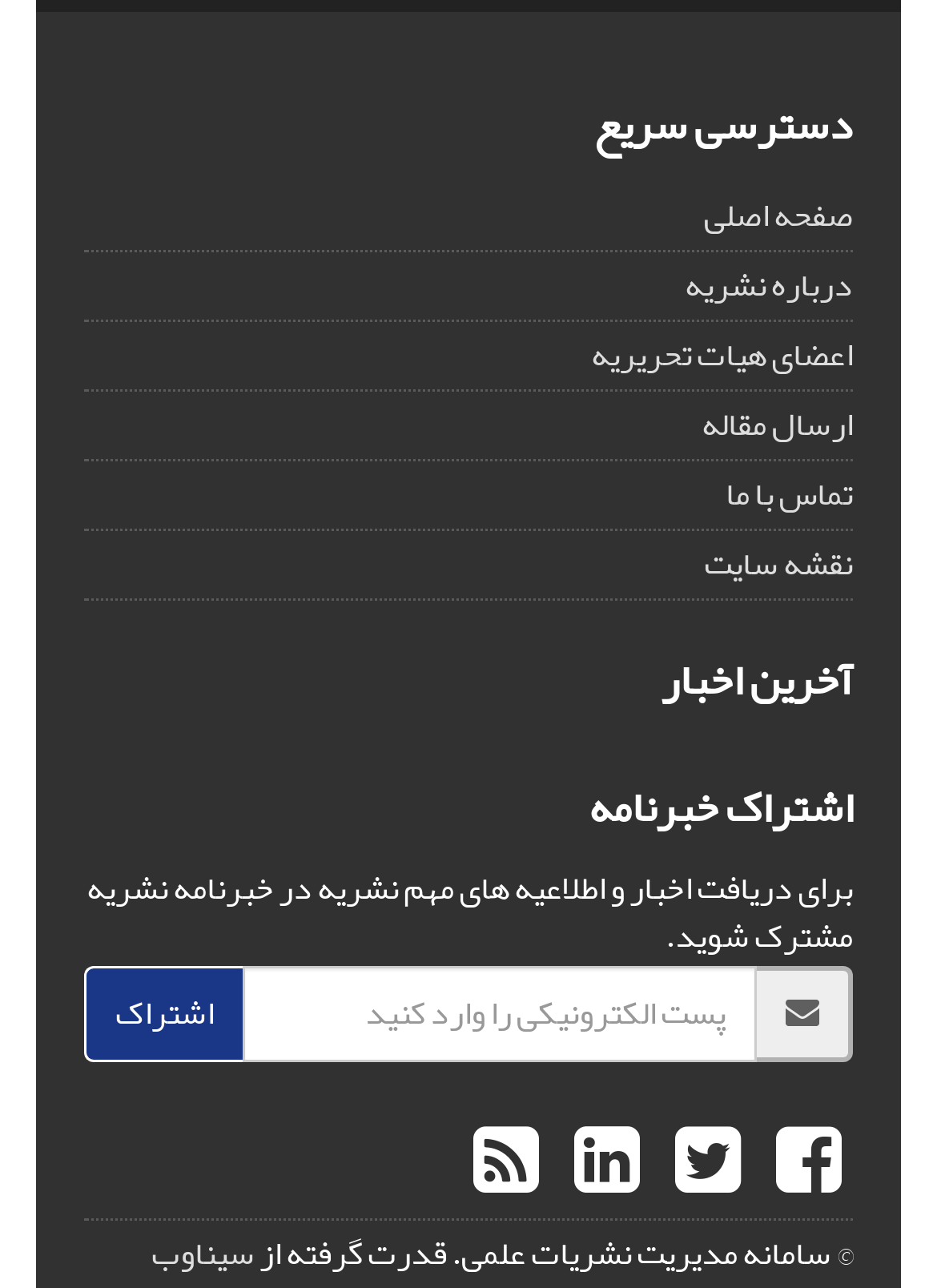Based on the element description: "Staff", identify the bounding box coordinates for this UI element. The coordinates must be four float numbers between 0 and 1, listed as [left, top, right, bottom].

None